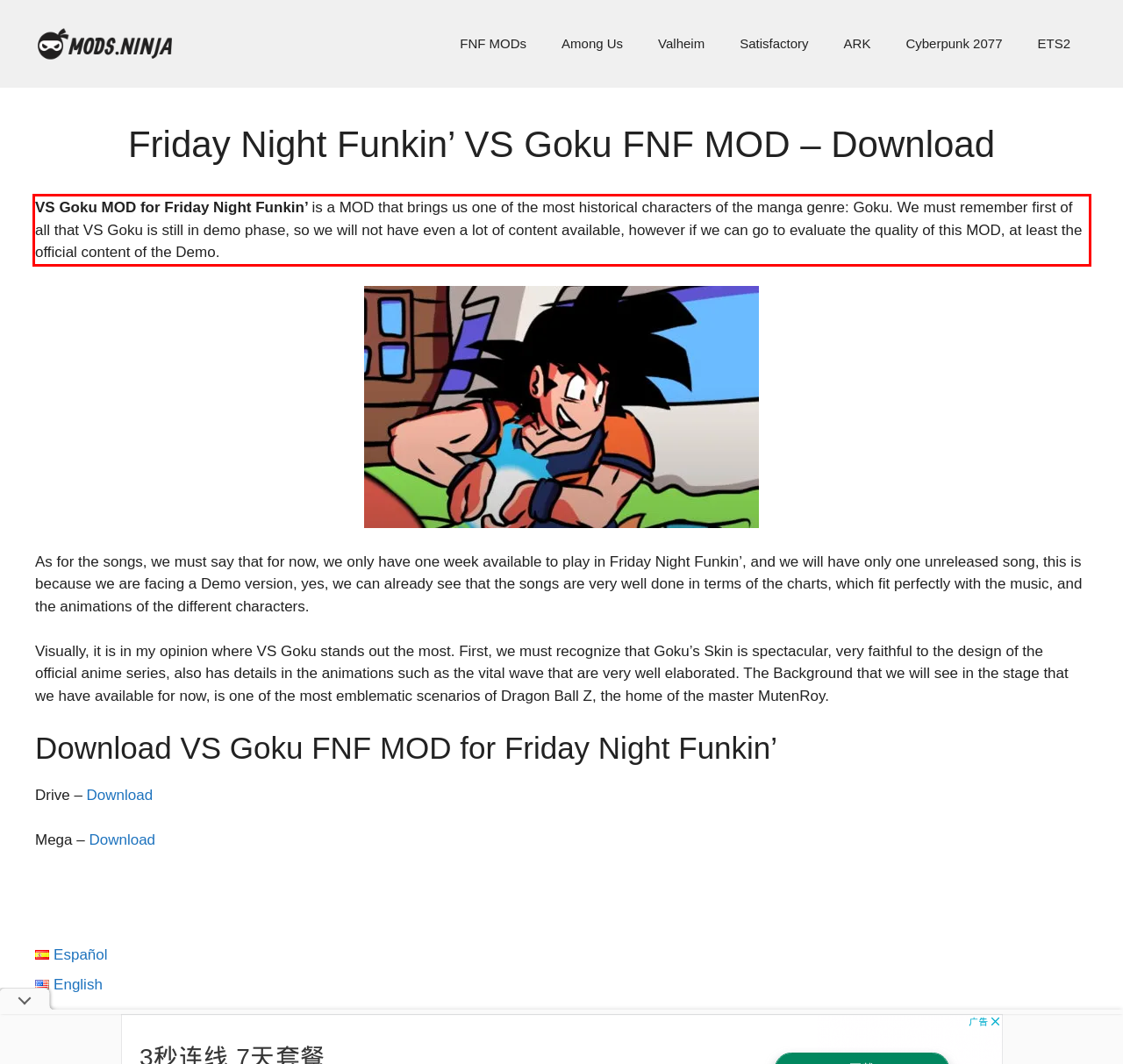Examine the screenshot of the webpage, locate the red bounding box, and perform OCR to extract the text contained within it.

VS Goku MOD for Friday Night Funkin’ is a MOD that brings us one of the most historical characters of the manga genre: Goku. We must remember first of all that VS Goku is still in demo phase, so we will not have even a lot of content available, however if we can go to evaluate the quality of this MOD, at least the official content of the Demo.